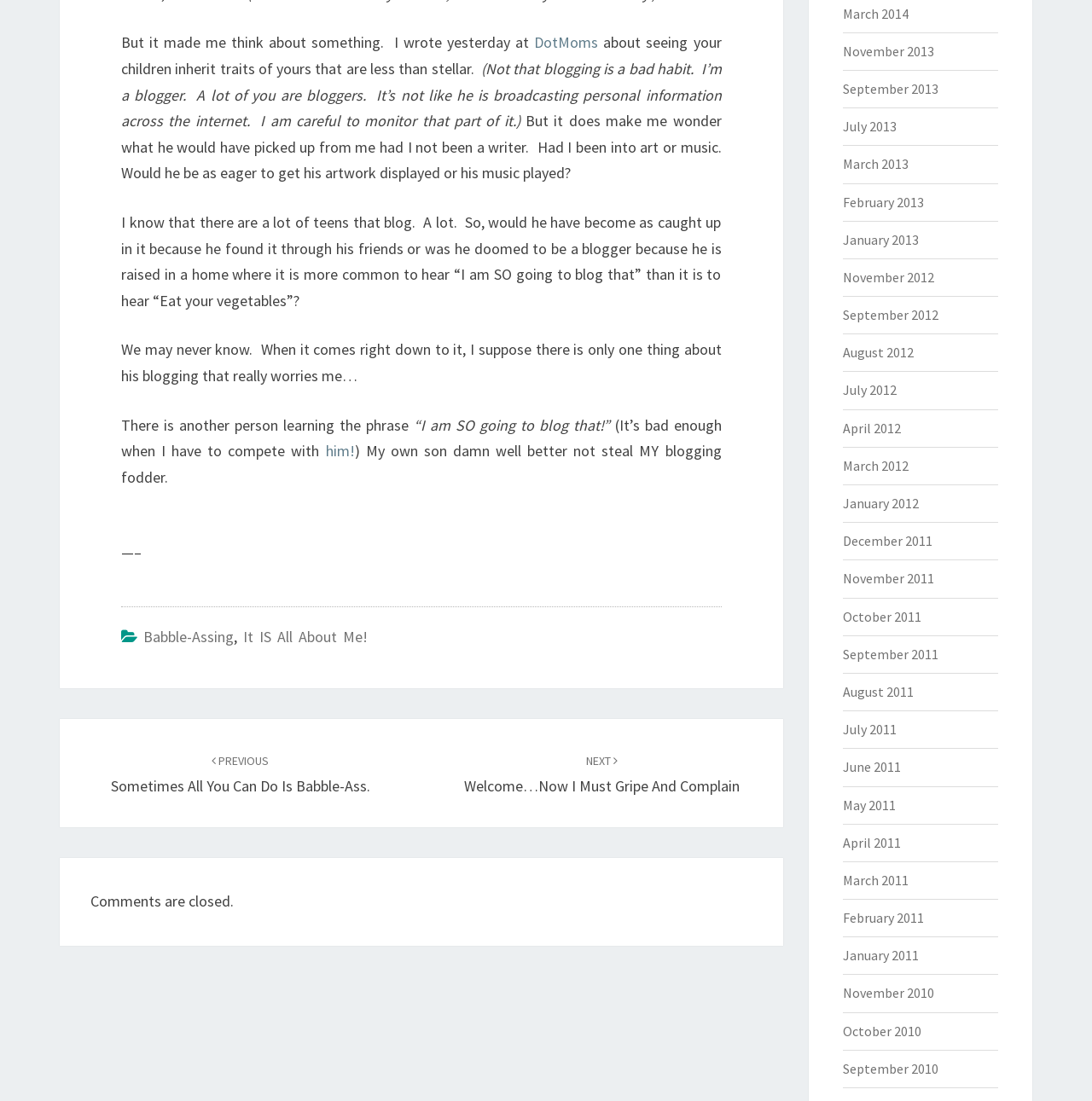What is the blogger's occupation? Observe the screenshot and provide a one-word or short phrase answer.

Blogger